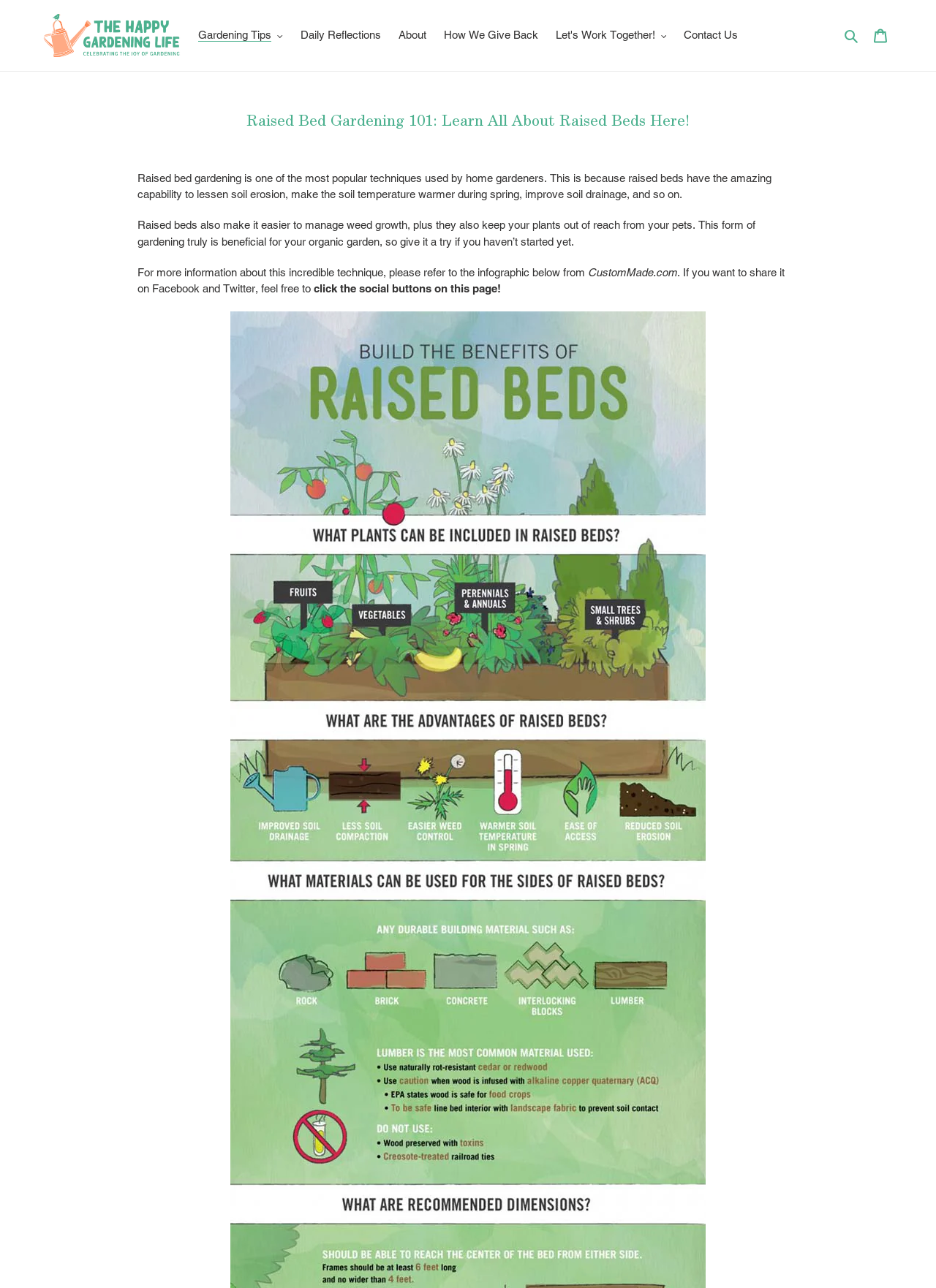Determine the bounding box coordinates of the section I need to click to execute the following instruction: "Click the 'Gardening Tips' button". Provide the coordinates as four float numbers between 0 and 1, i.e., [left, top, right, bottom].

[0.204, 0.019, 0.31, 0.036]